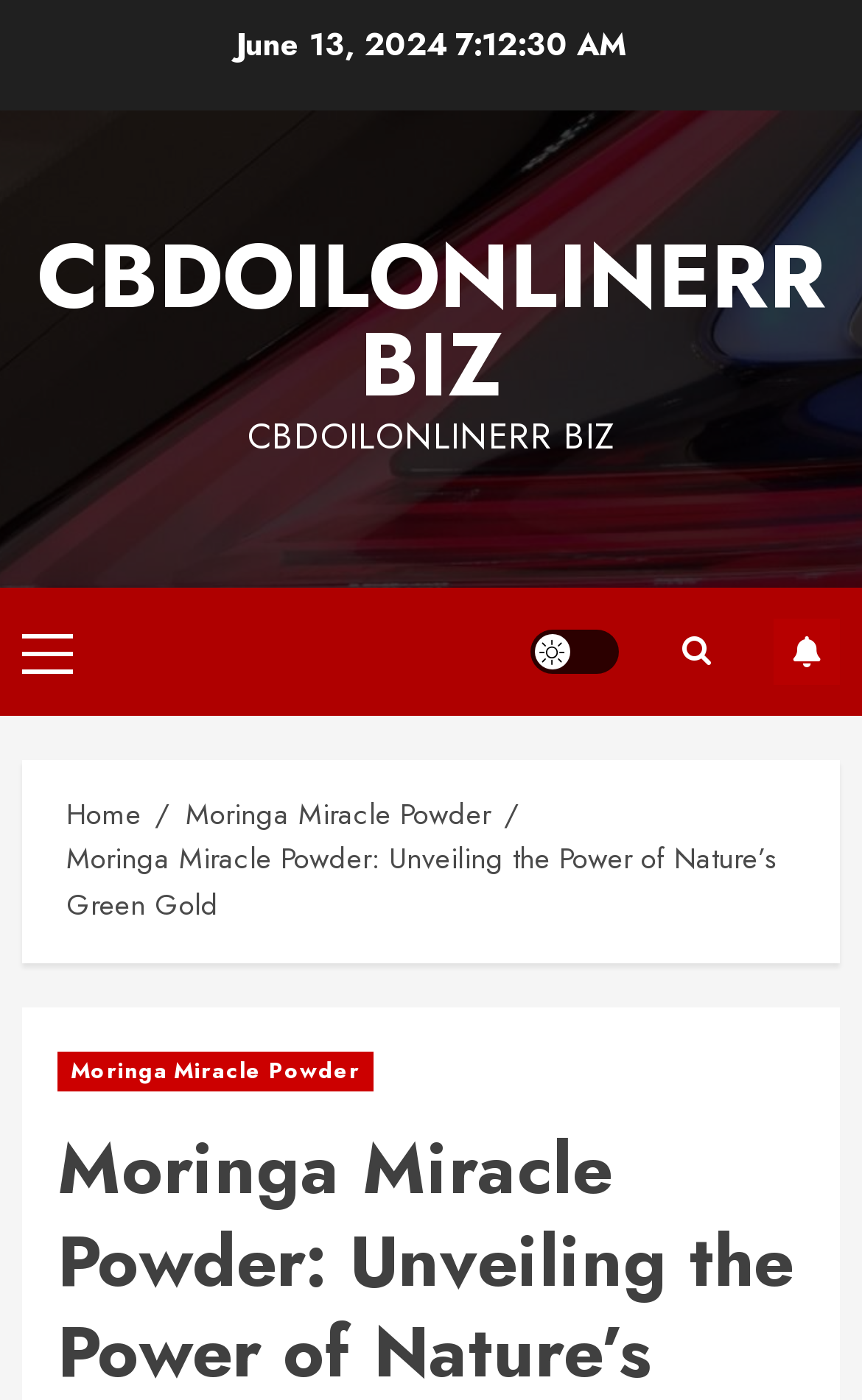Use the details in the image to answer the question thoroughly: 
What is the link to subscribe to the website?

I found a link labeled 'SUBSCRIBE' on the webpage, which is likely used to subscribe to the website's newsletter or updates.